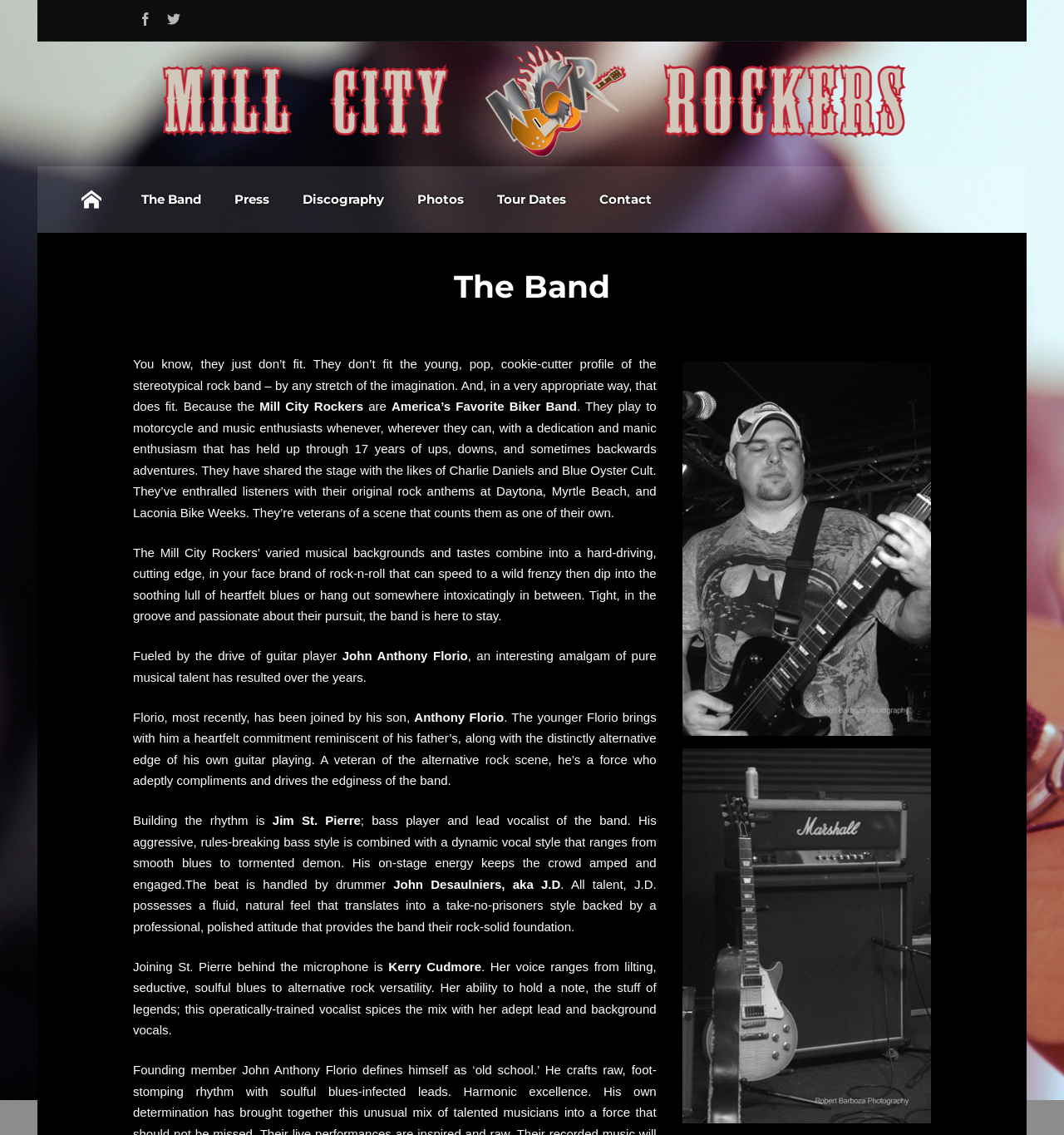What is the name of the band?
Based on the image, answer the question in a detailed manner.

The name of the band can be found in the link element with the text 'Mill City Rockers' and also in the image element with the same text. It is also mentioned in the StaticText elements throughout the webpage.